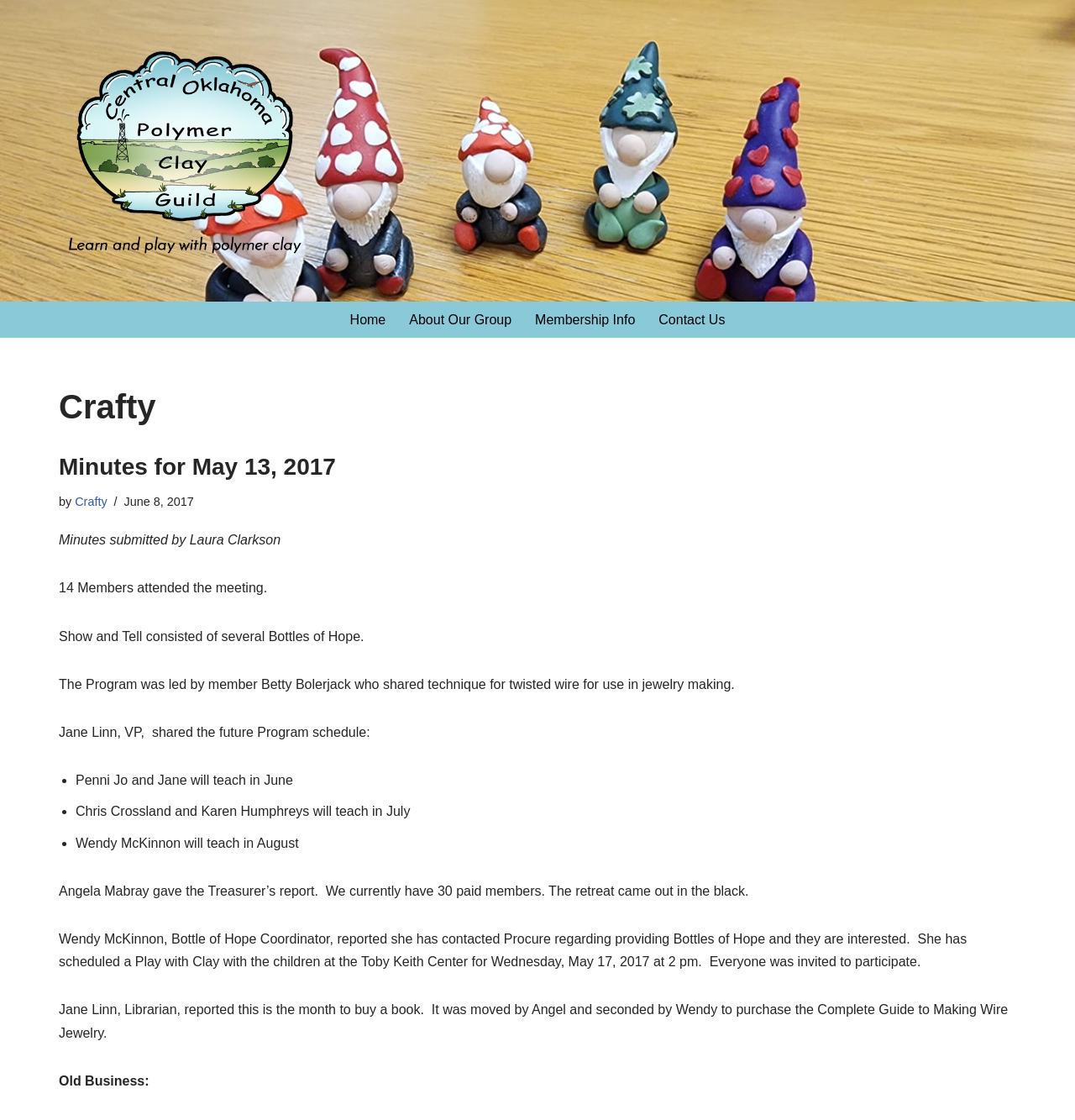Please find the bounding box coordinates of the element that you should click to achieve the following instruction: "Read the article about The Impact Of Revenue Generation On Local Government Administration In Nigeria". The coordinates should be presented as four float numbers between 0 and 1: [left, top, right, bottom].

None